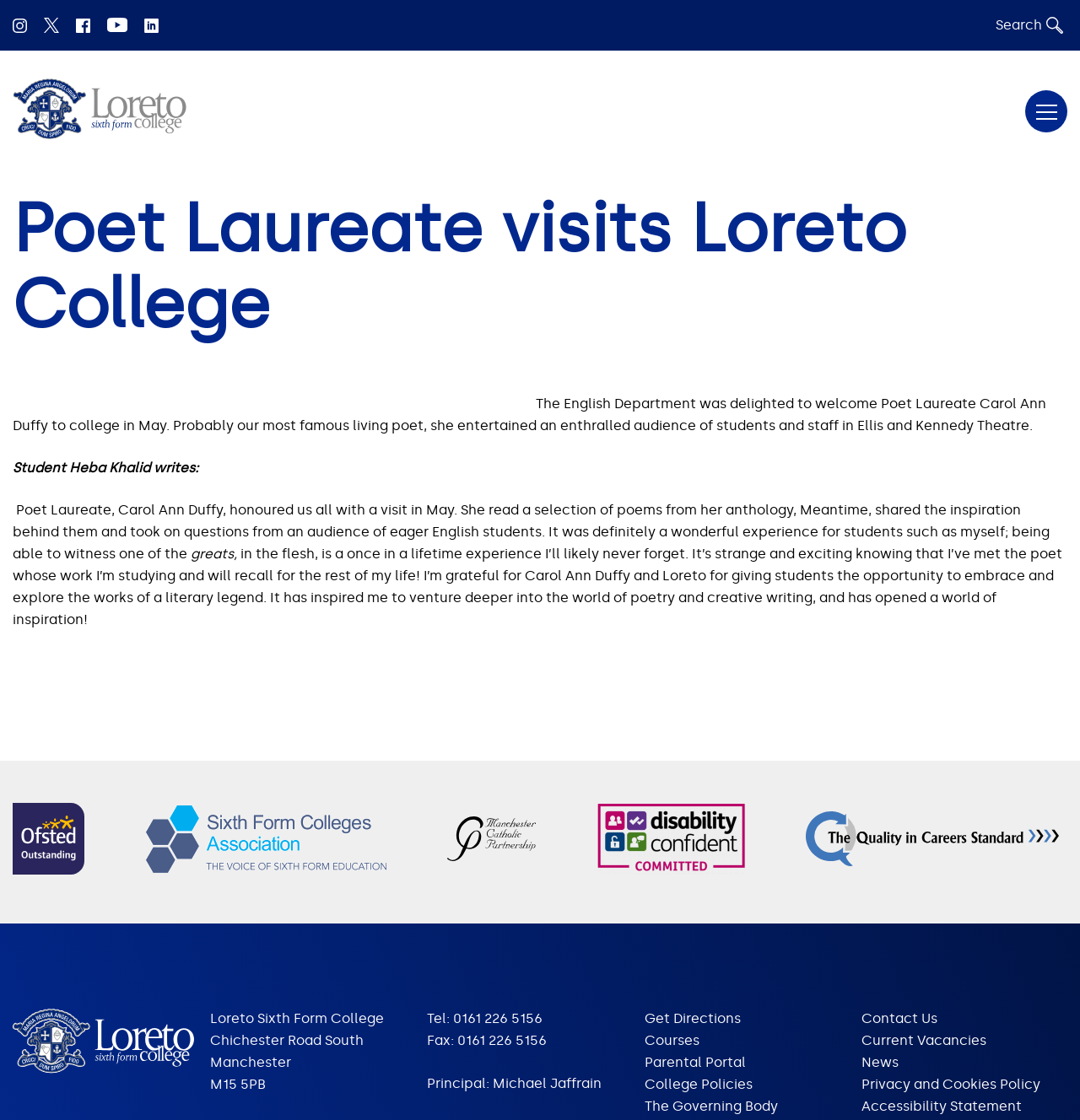Review the image closely and give a comprehensive answer to the question: What is the phone number of Loreto College?

The answer can be found in the text 'Tel: 0161 226 5156' which indicates that 0161 226 5156 is the phone number of Loreto College.